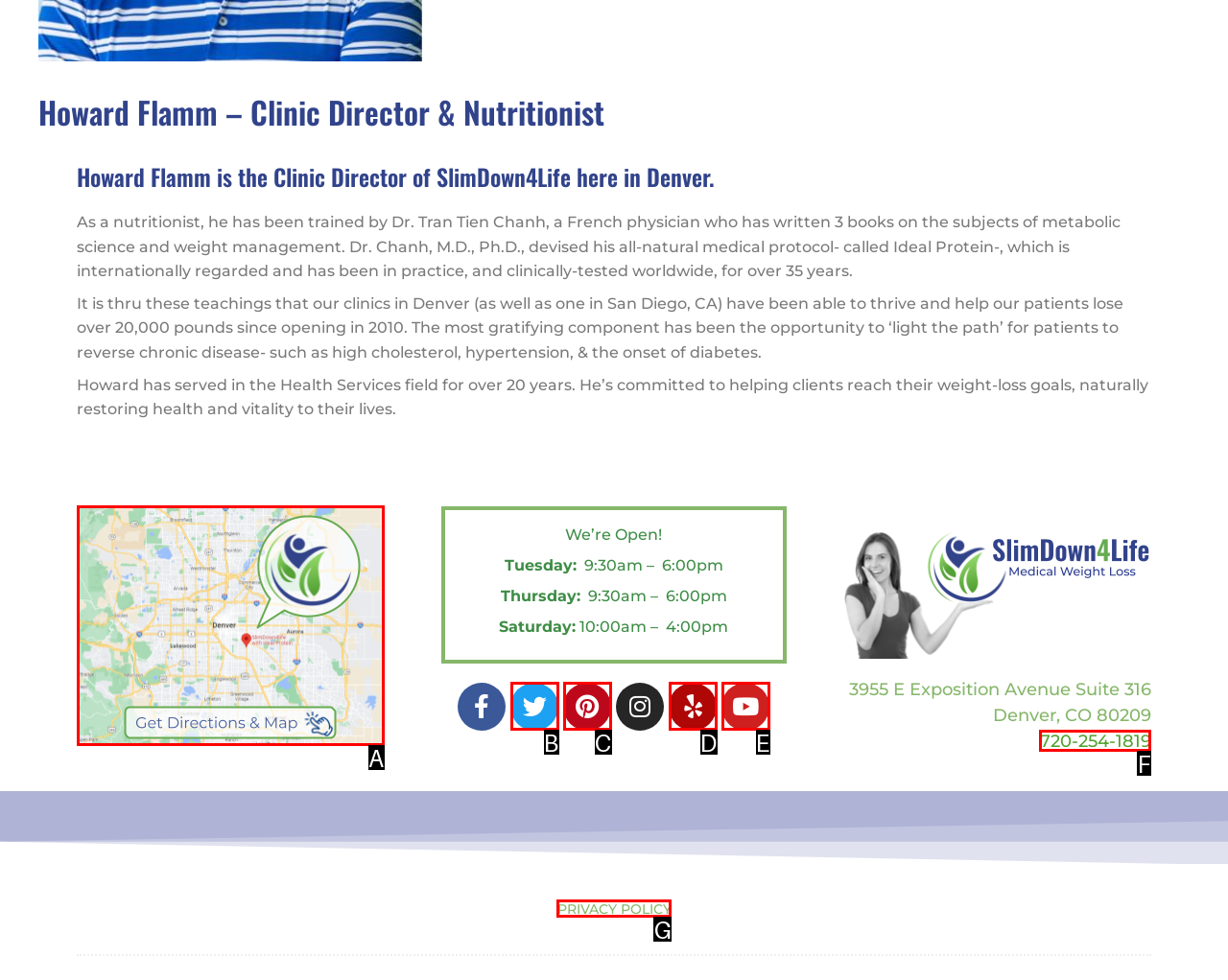Choose the UI element that best aligns with the description: PRIVACY POLICY
Respond with the letter of the chosen option directly.

G